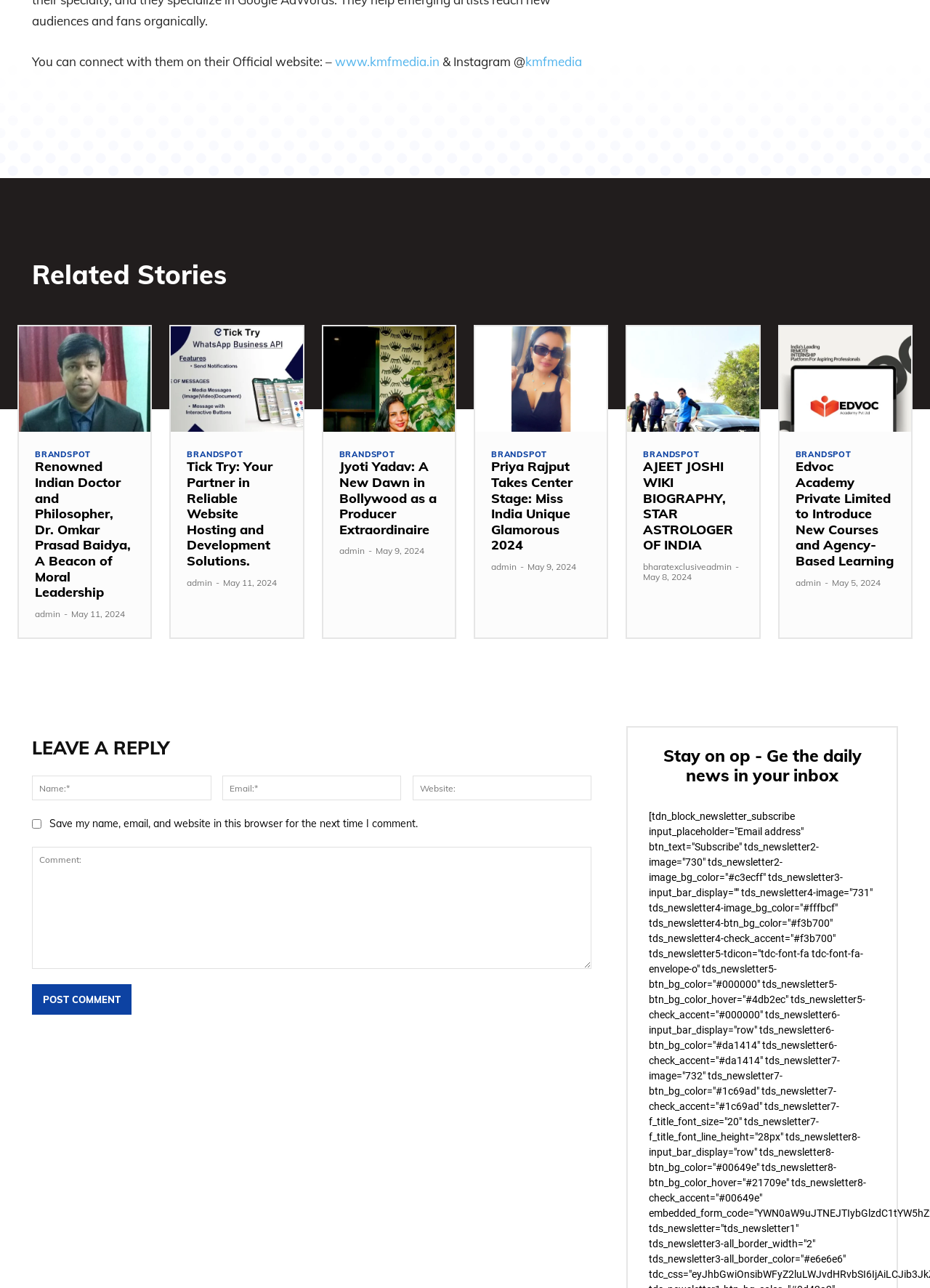How many related stories are there?
Using the details from the image, give an elaborate explanation to answer the question.

I counted the number of links under the 'Related Stories' heading, and there are 8 links.